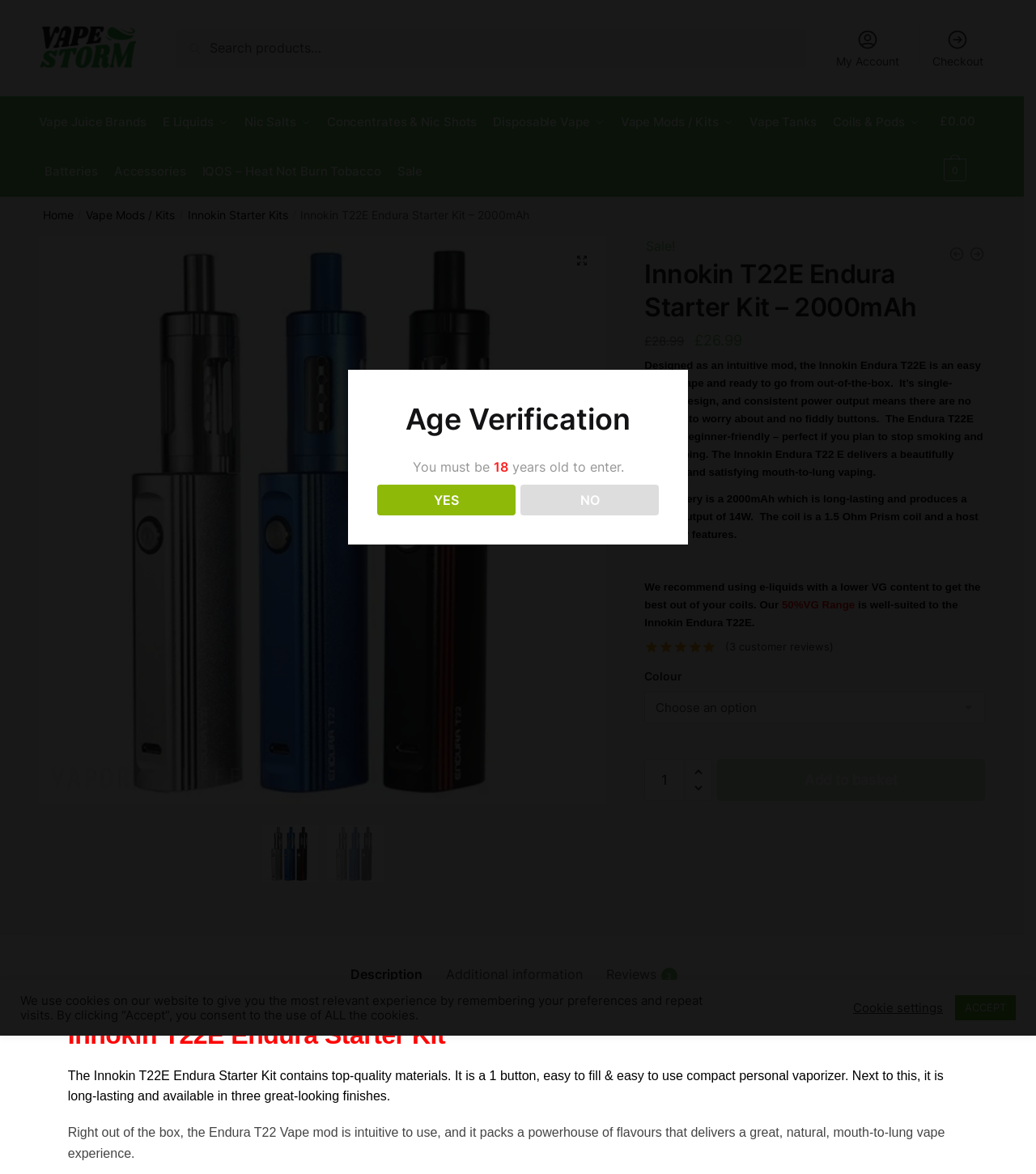Please identify the coordinates of the bounding box that should be clicked to fulfill this instruction: "Read the blog".

None